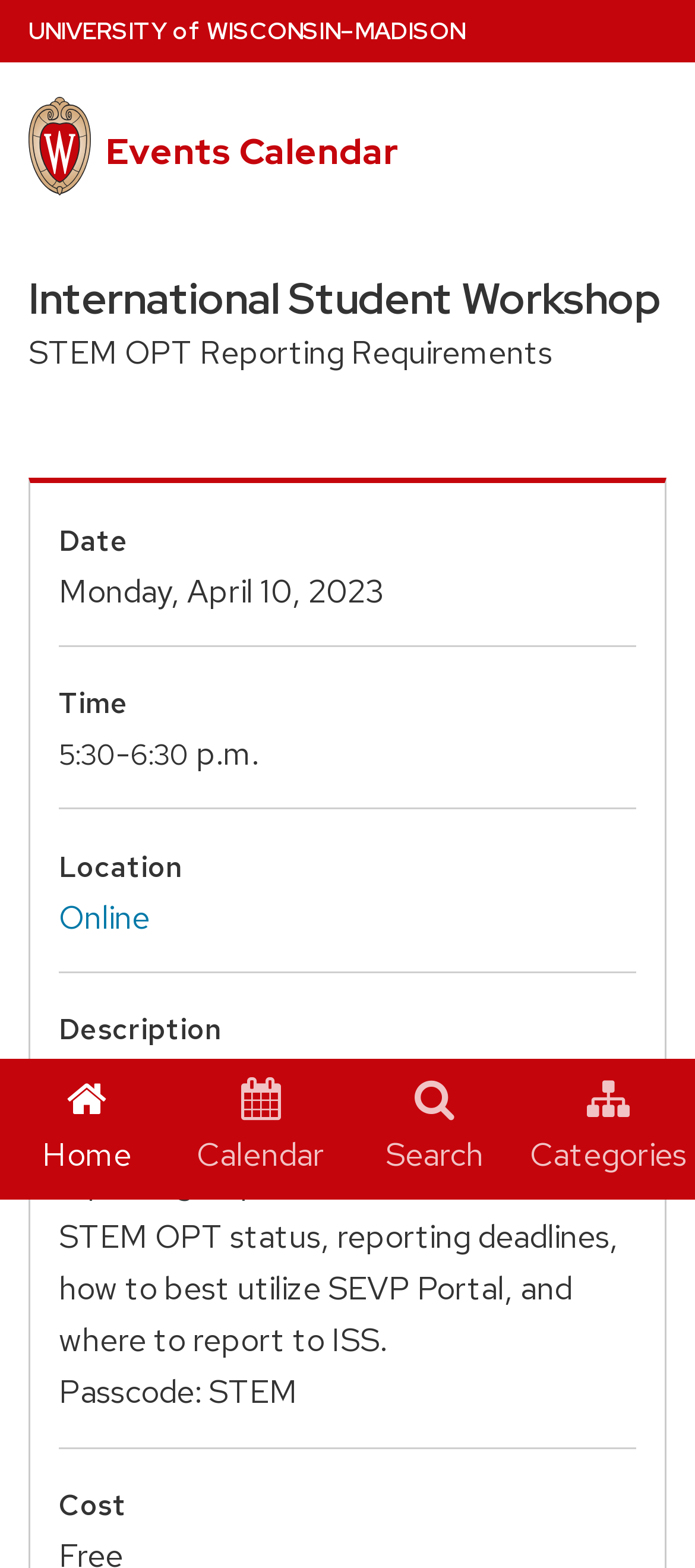Identify the bounding box of the UI component described as: "Skip to main content".

[0.0, 0.0, 0.025, 0.011]